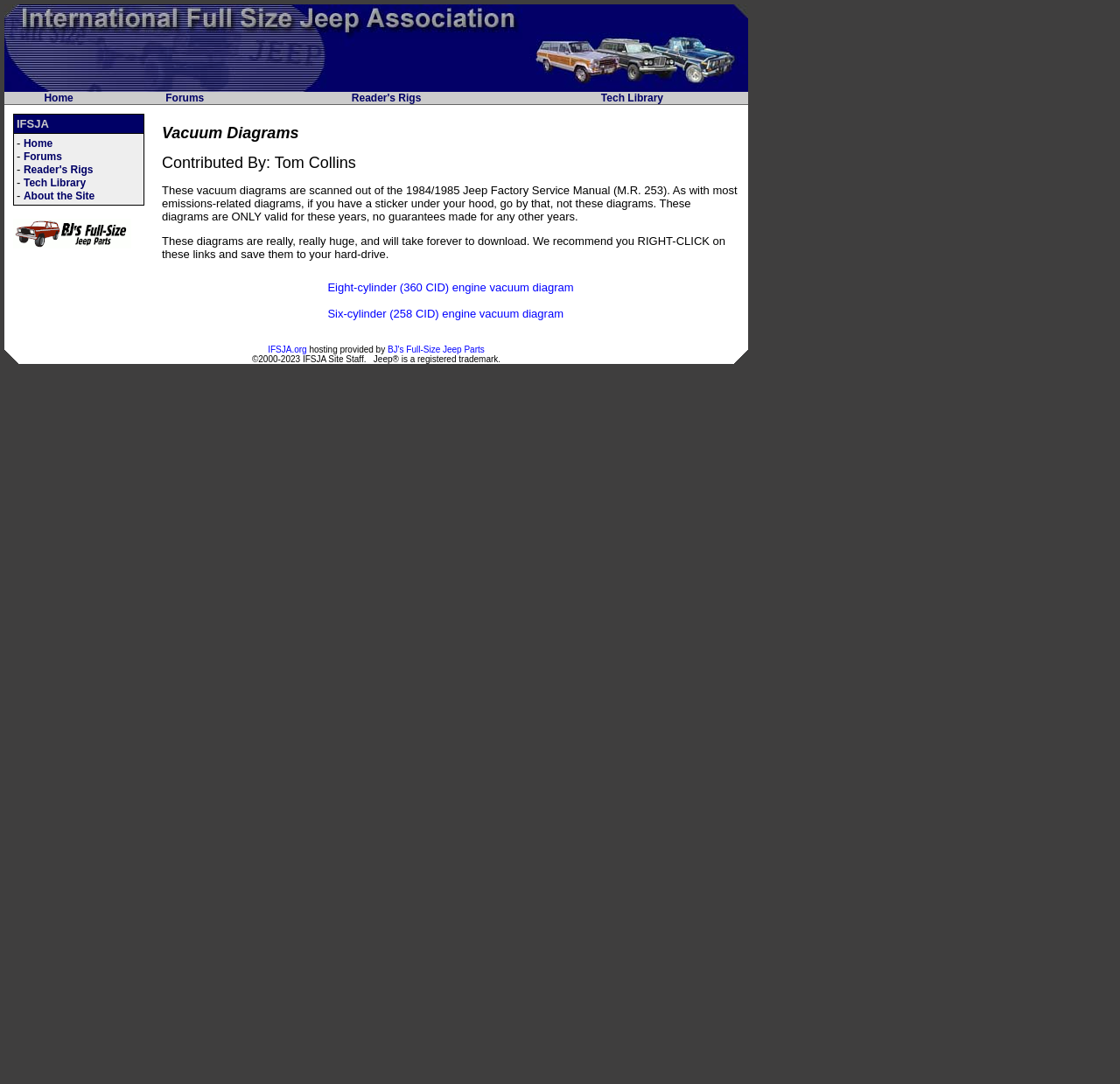Describe all the key features of the webpage in detail.

The webpage is dedicated to the International Full Size Jeep Association (IFSJA), a community of owners and enthusiasts of SJ series Full Size Jeeps. At the top of the page, there is a logo image with the text "International Full Size Jeep Association". Below the logo, there is a navigation menu with five links: "Home", "Forums", "Reader's Rigs", "Tech Library", and an empty cell.

The main content of the page is divided into three sections. The first section is a table with a heading "Vacuum Diagrams" and two links to vacuum diagrams for eight-cylinder and six-cylinder engines. The links are accompanied by a description of the diagrams and a warning about their validity.

The second section is a table with a heading "Hosting Services Provided by BJ's Full-Size Jeep Parts" and a link to the hosting service provider. There is also an image associated with the hosting service.

The third section is a footer with three cells. The left cell contains a corner image, the middle cell contains a copyright notice and links to IFSJA.org and BJ's Full-Size Jeep Parts, and the right cell contains another corner image.